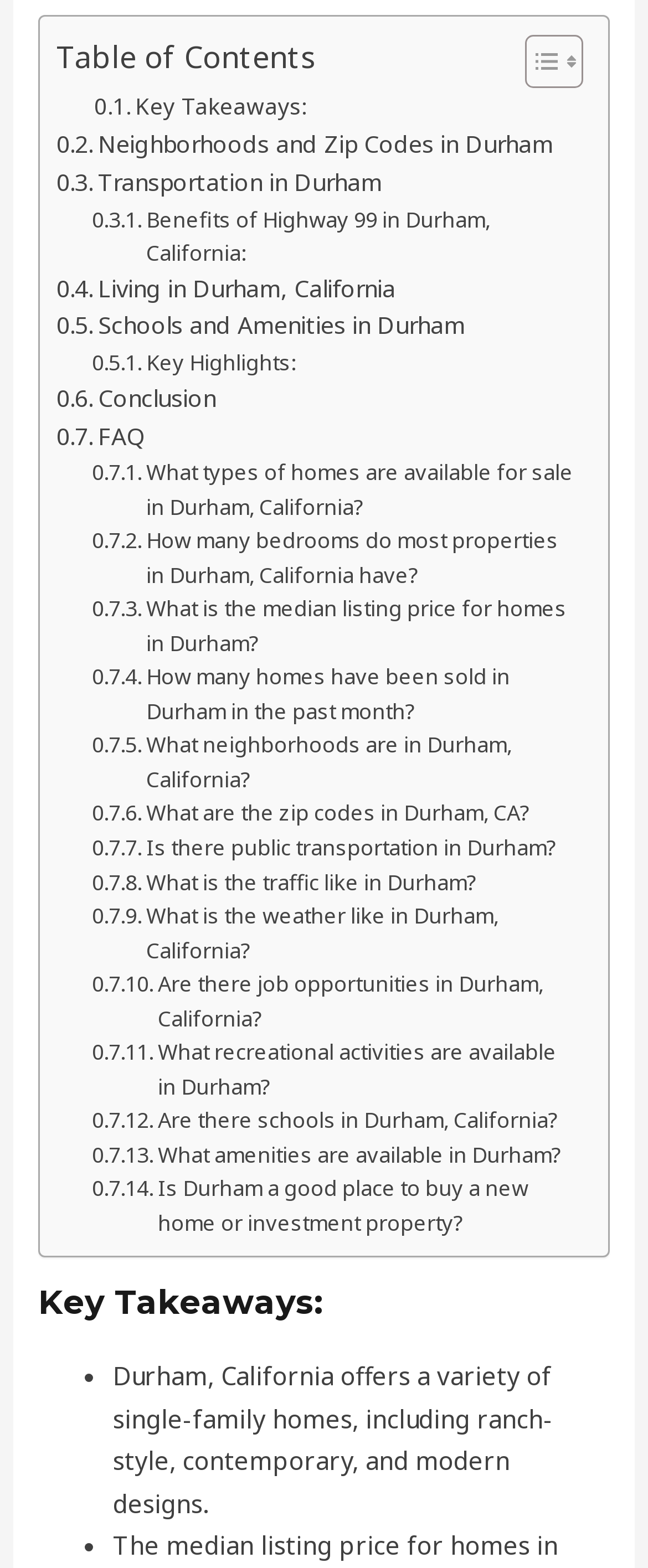Is there public transportation in Durham?
Please provide a single word or phrase as your answer based on the image.

Yes